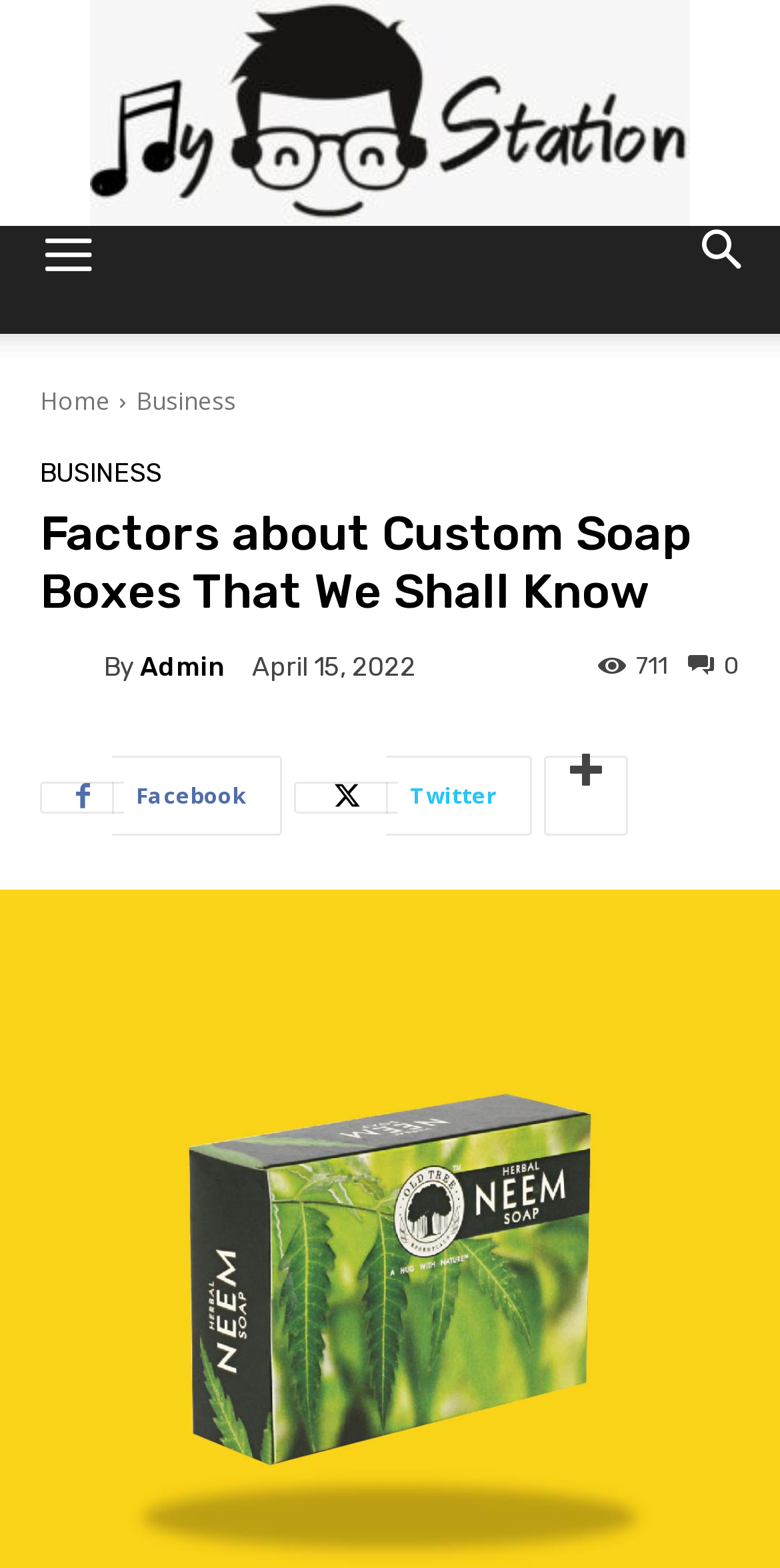What is the date of the article?
Please provide a single word or phrase answer based on the image.

April 15, 2022